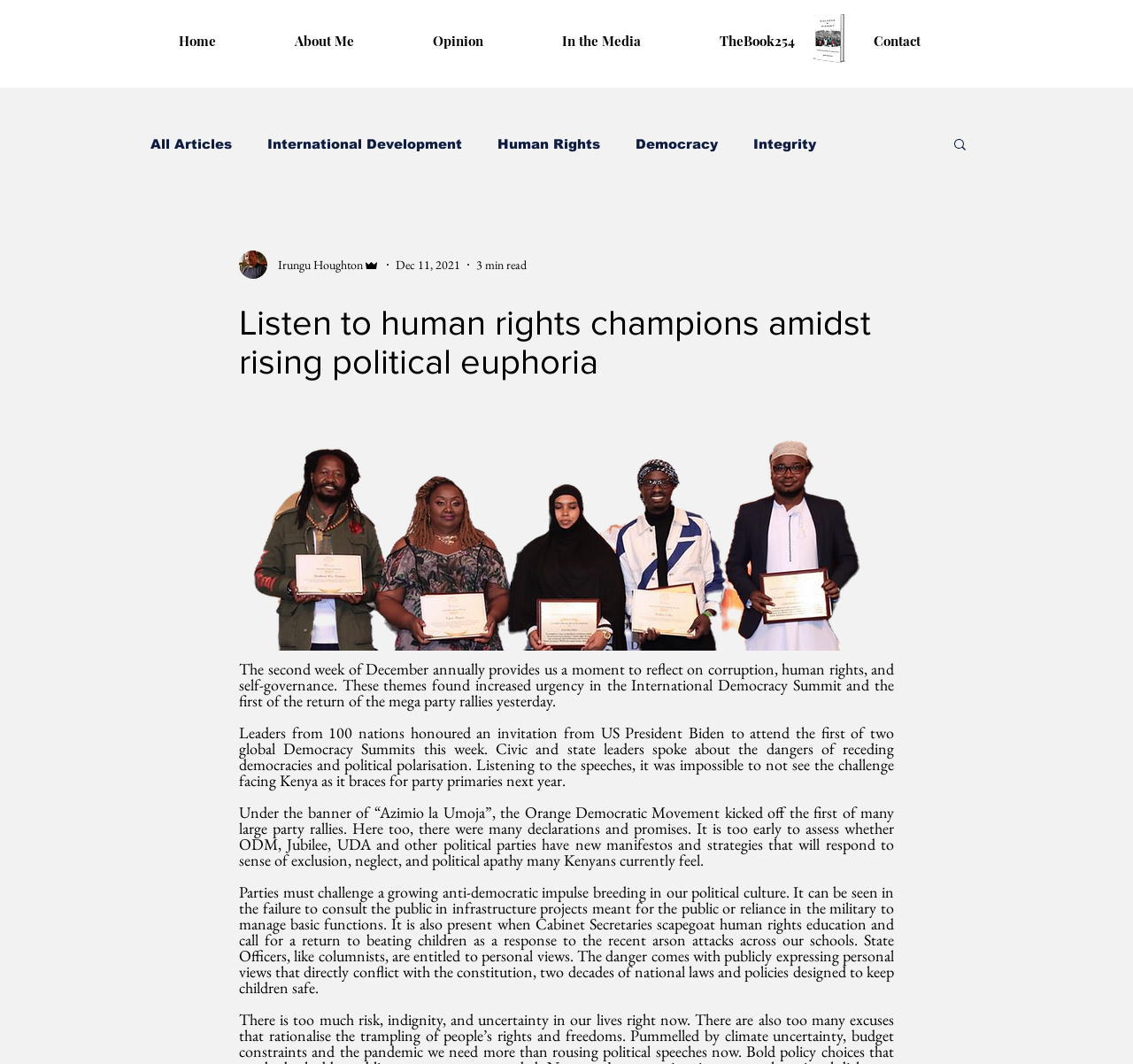What is the topic of the article?
Based on the image, respond with a single word or phrase.

Human rights and democracy